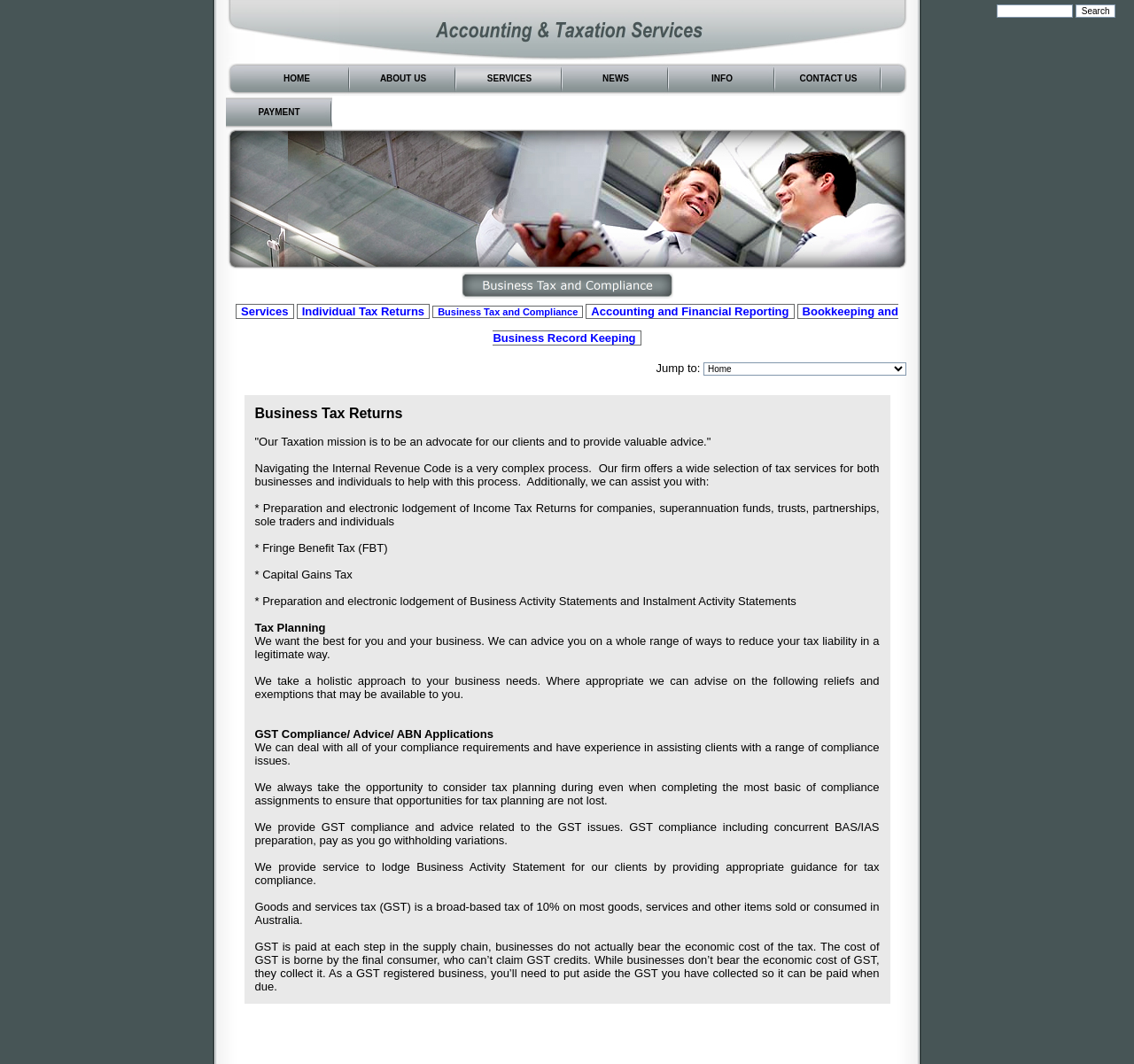Find the bounding box coordinates of the clickable area required to complete the following action: "View SERVICES".

[0.402, 0.058, 0.496, 0.09]